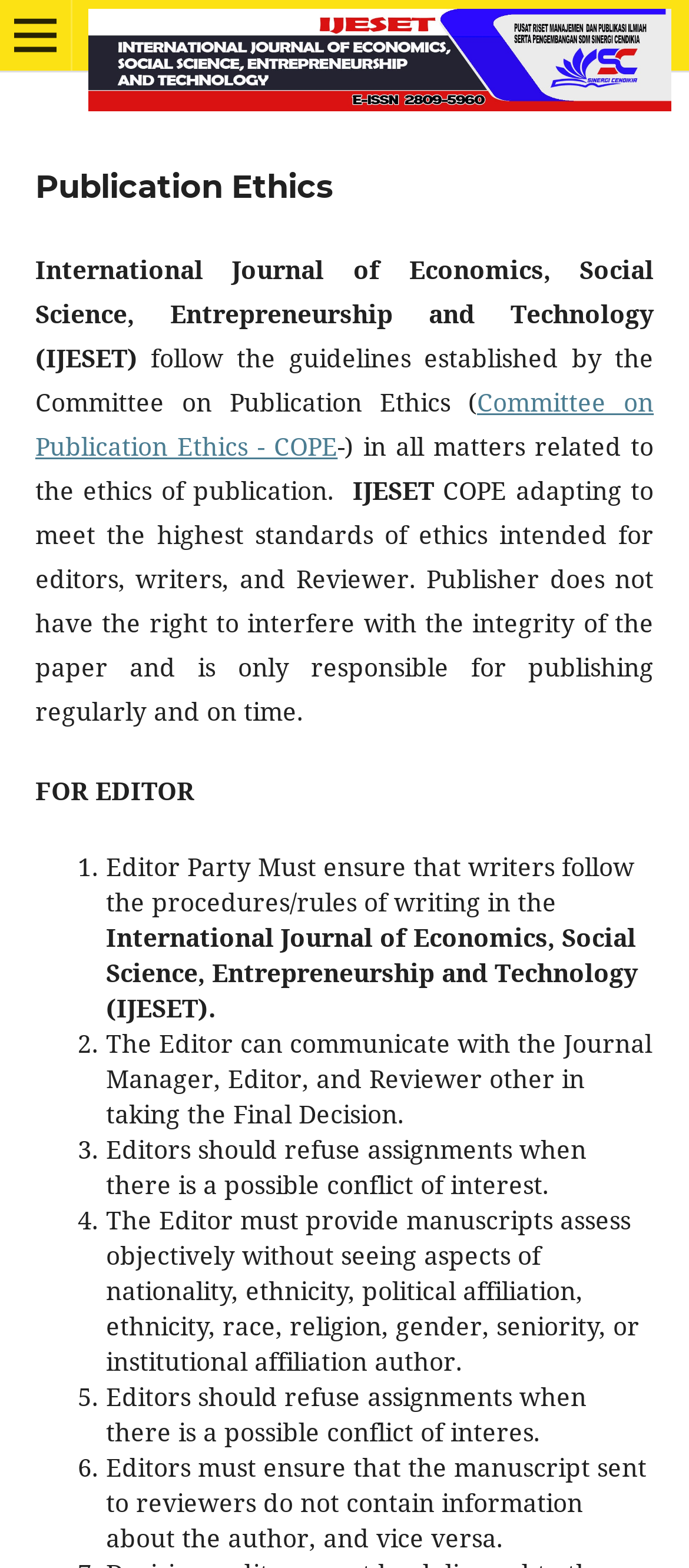Please answer the following question using a single word or phrase: 
What should be ensured by the editor when sending manuscripts to reviewers?

No information about the author